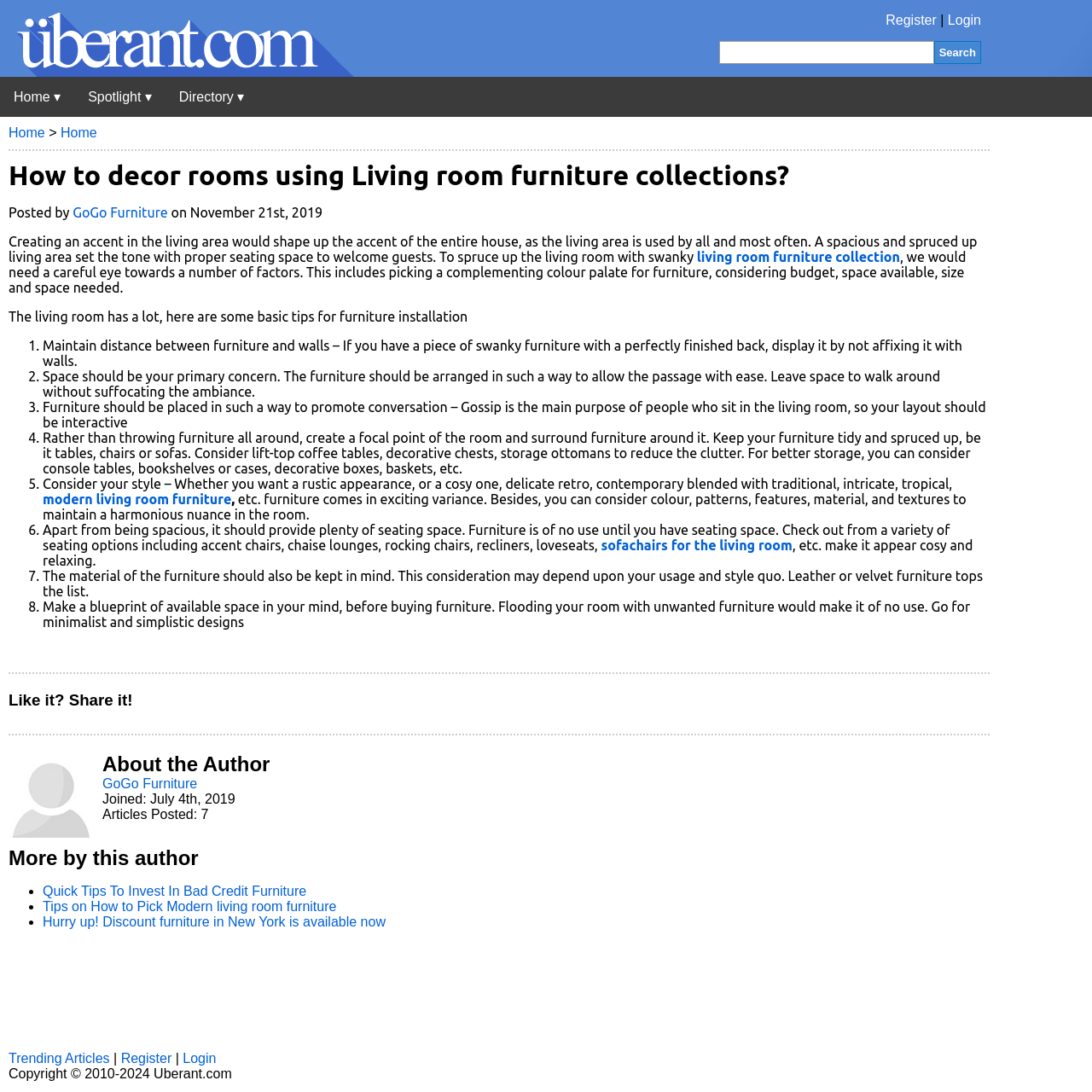Please find the bounding box coordinates in the format (top-left x, top-left y, bottom-right x, bottom-right y) for the given element description. Ensure the coordinates are floating point numbers between 0 and 1. Description: GoGo Furniture

[0.067, 0.188, 0.154, 0.202]